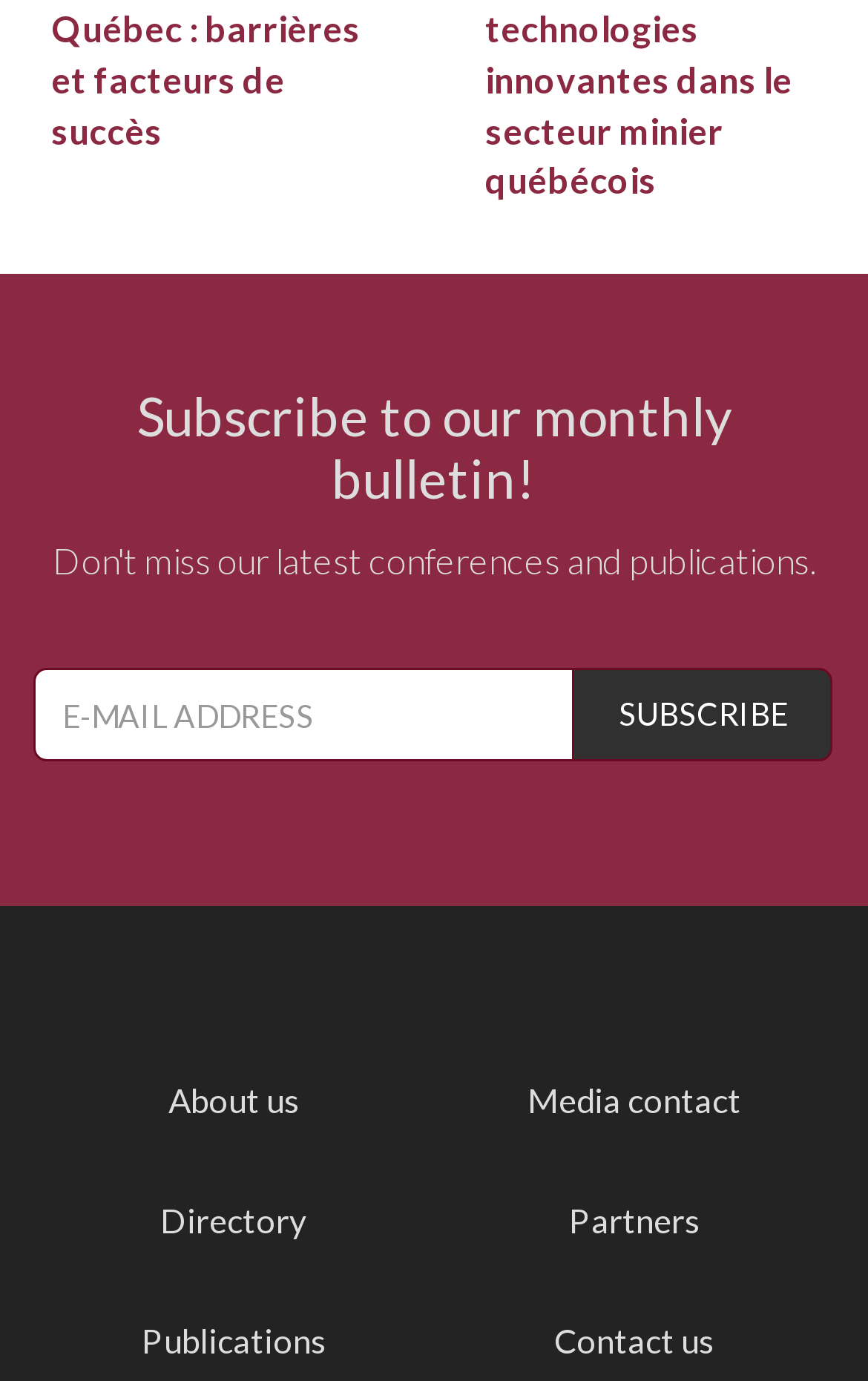Using the provided description: "About us", find the bounding box coordinates of the corresponding UI element. The output should be four float numbers between 0 and 1, in the format [left, top, right, bottom].

[0.194, 0.782, 0.345, 0.811]